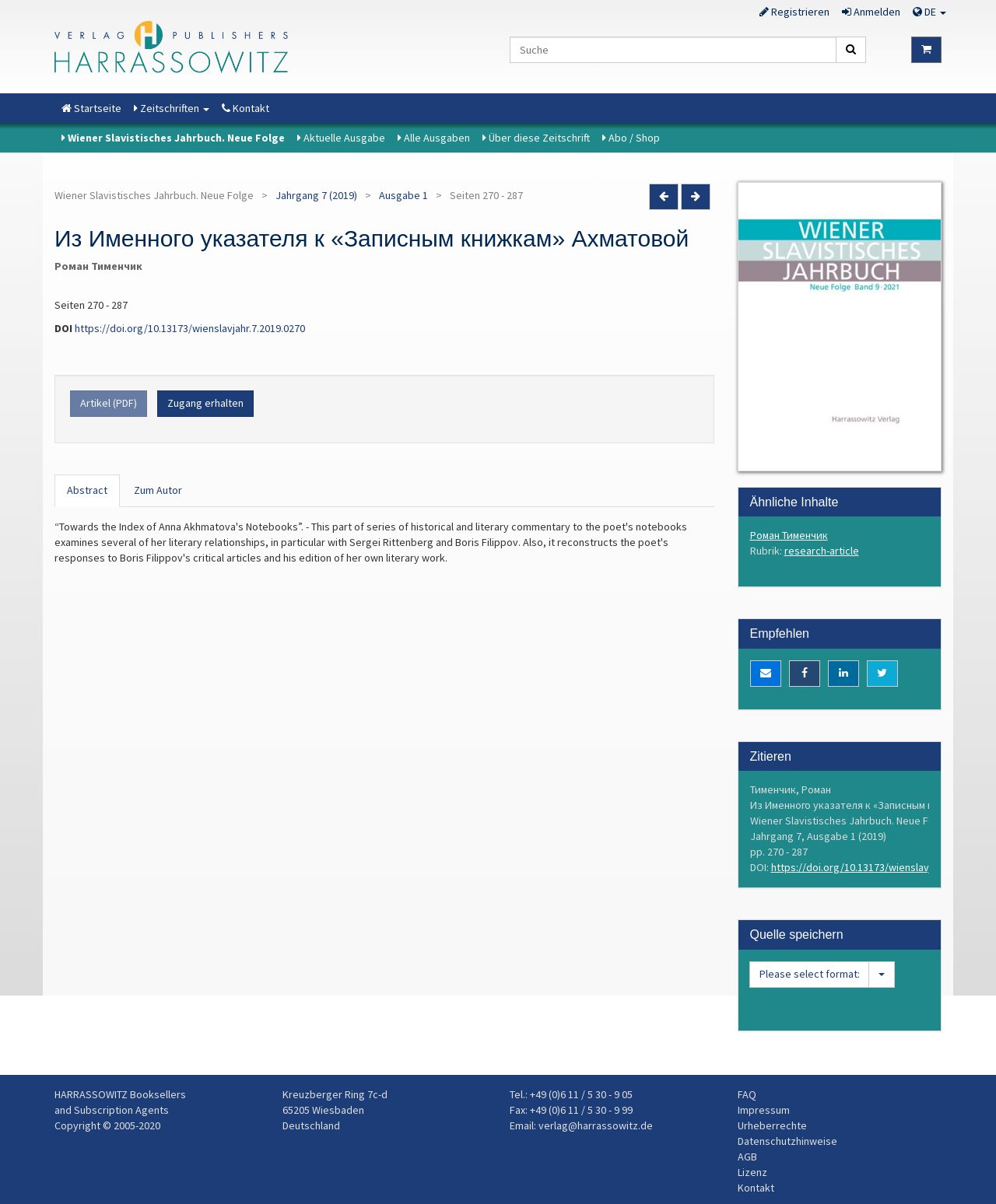Identify the bounding box coordinates of the element that should be clicked to fulfill this task: "search for something". The coordinates should be provided as four float numbers between 0 and 1, i.e., [left, top, right, bottom].

[0.512, 0.03, 0.869, 0.052]